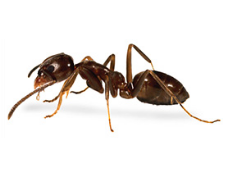Explain the image with as much detail as possible.

The image features a close-up of a carpenter ant, distinguished by its dark brown to black coloration and notable size. Carpenter ants, known for their wood-boring behavior, can often be found nesting in moist or decaying wood, which can lead to structural damage in homes. With long antennae and powerful mandibles, these ants are adept at tunneling through timber, creating galleries that compromise the integrity of wooden structures. This image serves as a visual reference for understanding what carpenter ants look like, emphasizing their role as a common household pest that requires attention and control measures.